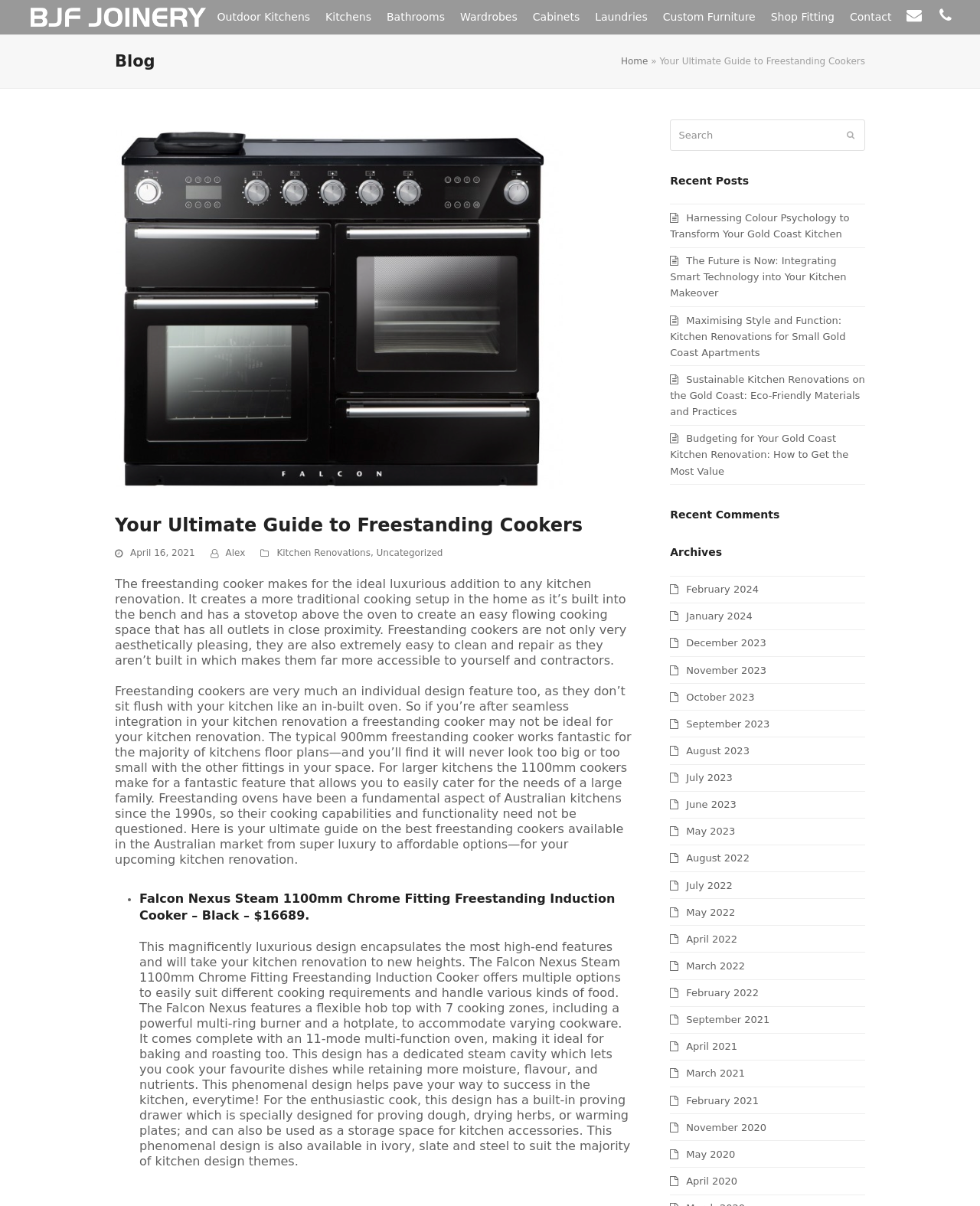Explain the features and main sections of the webpage comprehensively.

This webpage is a blog post about freestanding cookers, specifically a guide to the best options available in the Australian market. At the top of the page, there is a header section with a logo and a navigation menu. Below the header, there is a large image of a freestanding cooker, which takes up about half of the page width.

To the left of the image, there is a section with the title "Your Ultimate Guide to Freestanding Cookers" and a date "April 16, 2021". Below this section, there is a block of text that describes the benefits and features of freestanding cookers, including their aesthetic appeal, ease of cleaning and repair, and cooking capabilities.

Below the text, there is a list of freestanding cooker models, each with a brief description and a price. The first model listed is the Falcon Nexus Steam 1100mm Chrome Fitting Freestanding Induction Cooker, which is described as a luxurious design with high-end features.

To the right of the main content, there is a sidebar with several sections, including a search bar, recent posts, recent comments, and archives. The archives section lists links to previous months and years, dating back to 2020.

At the bottom of the page, there are no images, but rather a series of links to other blog posts, including topics such as kitchen renovations, smart technology, and sustainable materials.